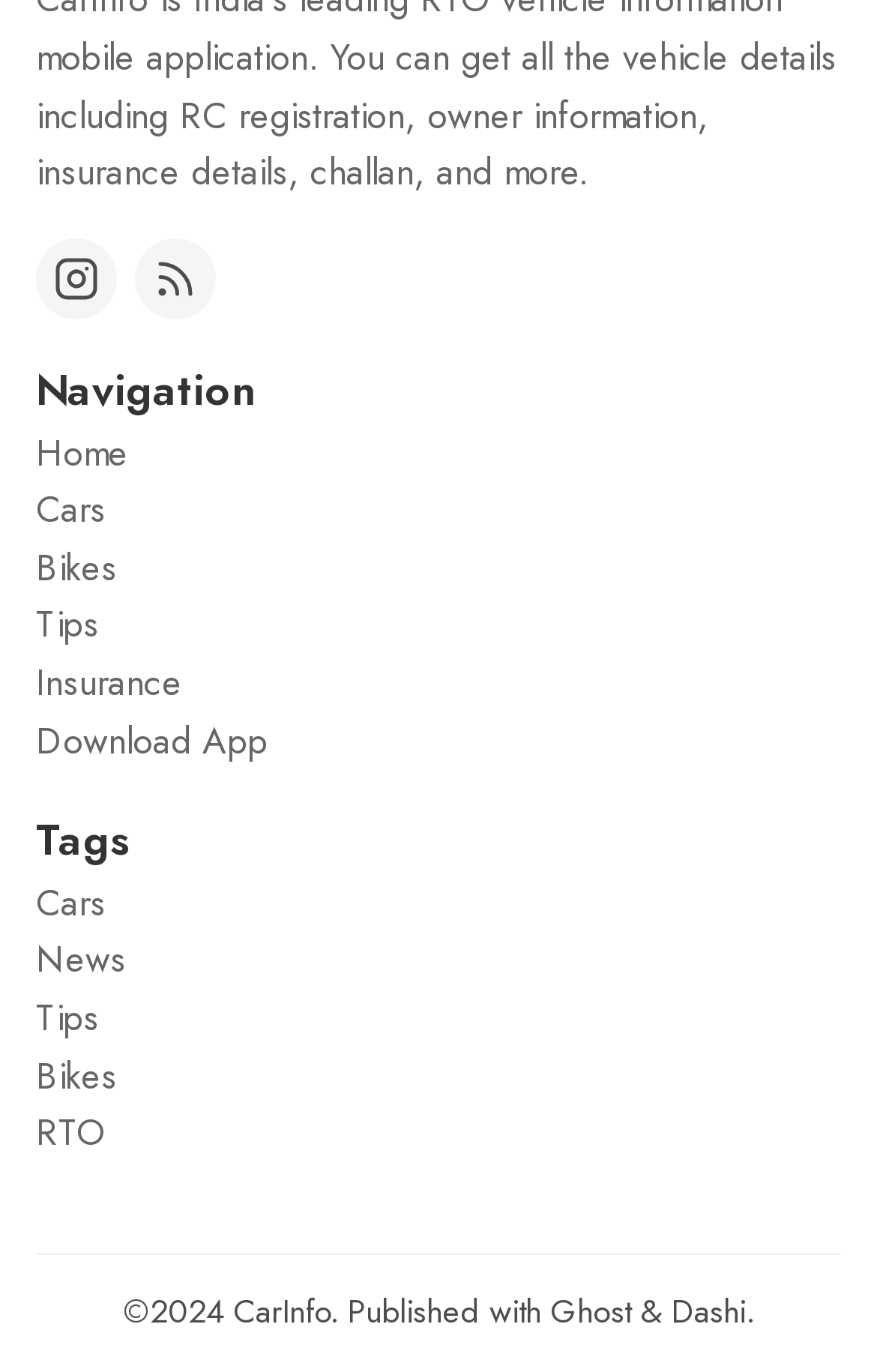Given the element description aria-label="Instagram" title="Instagram", identify the bounding box coordinates for the UI element on the webpage screenshot. The format should be (top-left x, top-left y, bottom-right x, bottom-right y), with values between 0 and 1.

[0.041, 0.173, 0.133, 0.232]